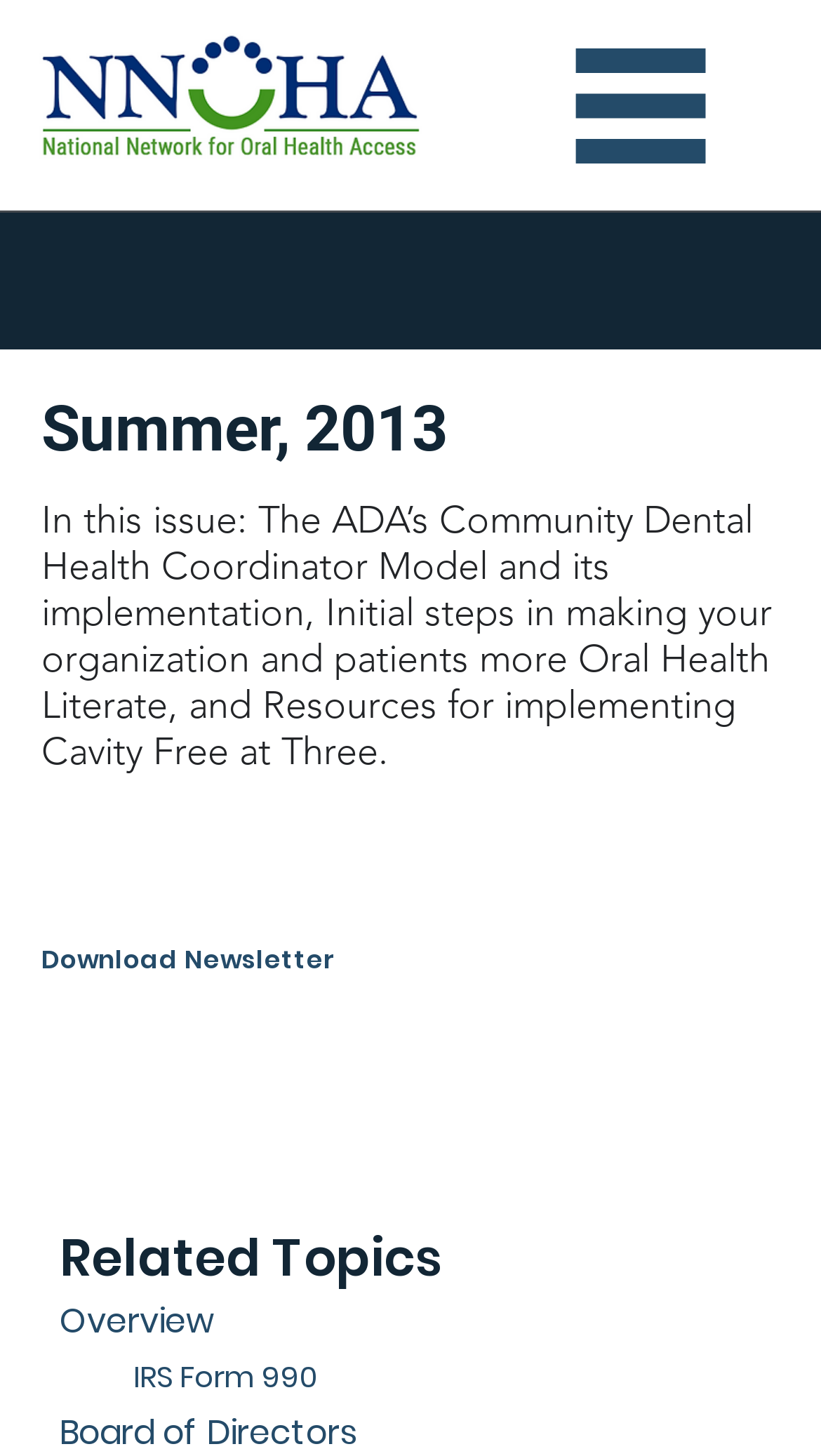Locate the bounding box coordinates of the element you need to click to accomplish the task described by this instruction: "Explore the Related Topics section".

[0.072, 0.838, 0.972, 0.889]